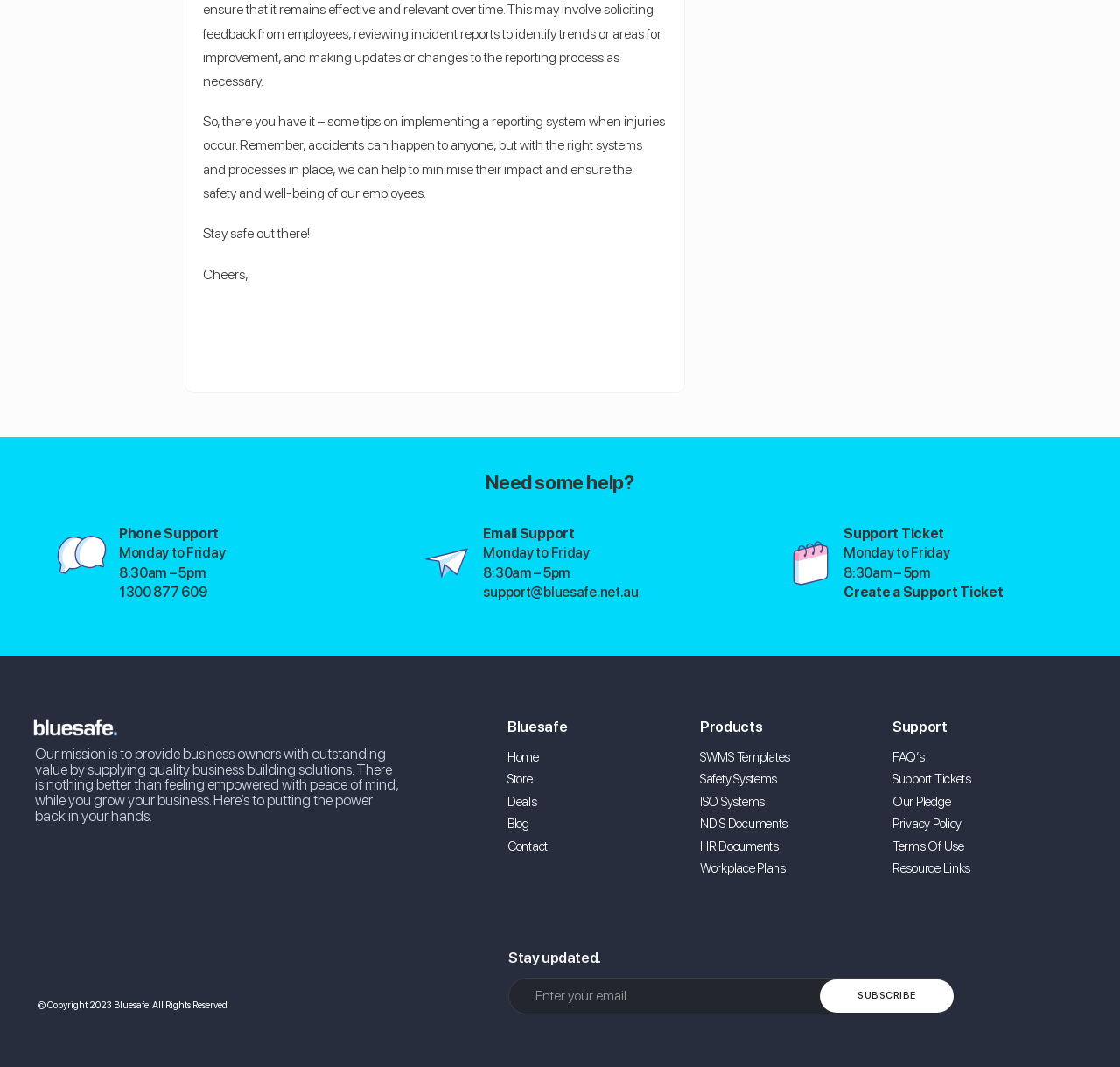Find the bounding box coordinates for the area that must be clicked to perform this action: "Click Phone Support".

[0.106, 0.492, 0.195, 0.508]